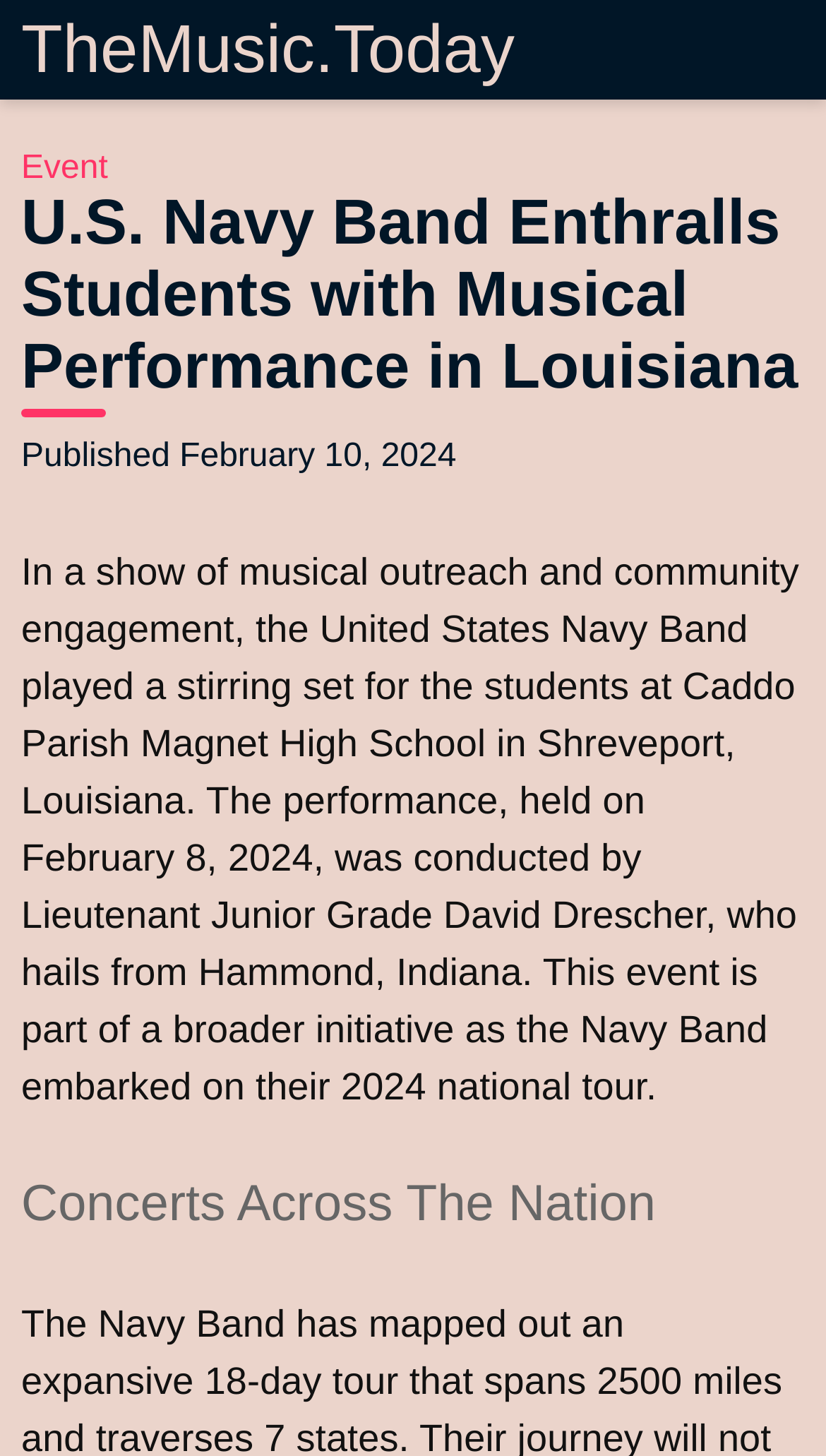What is the primary heading on this webpage?

U.S. Navy Band Enthralls Students with Musical Performance in Louisiana